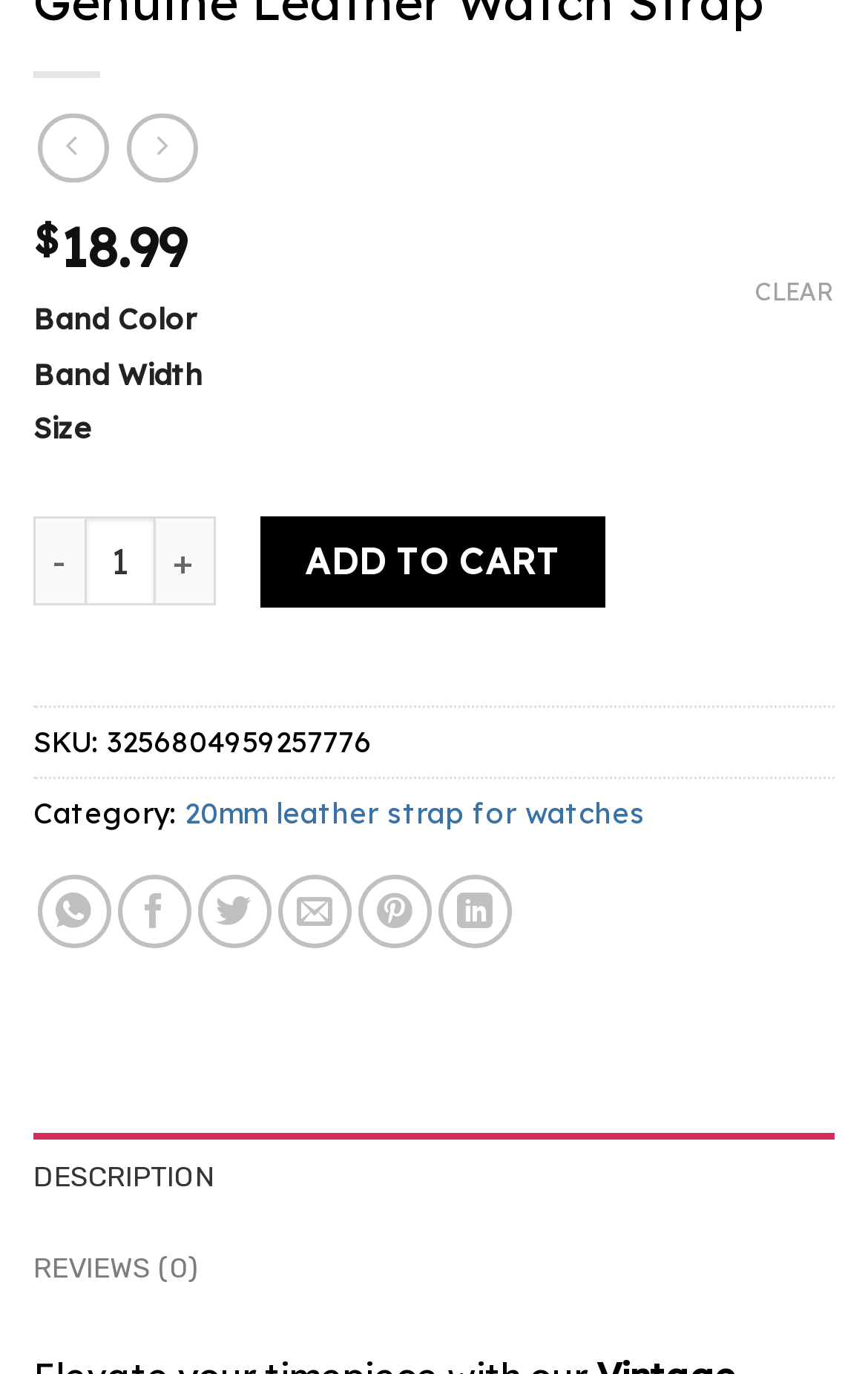What is the current quantity of the product?
Answer with a single word or phrase, using the screenshot for reference.

1